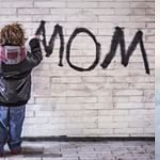What is the color of the letters?
Observe the image and answer the question with a one-word or short phrase response.

black